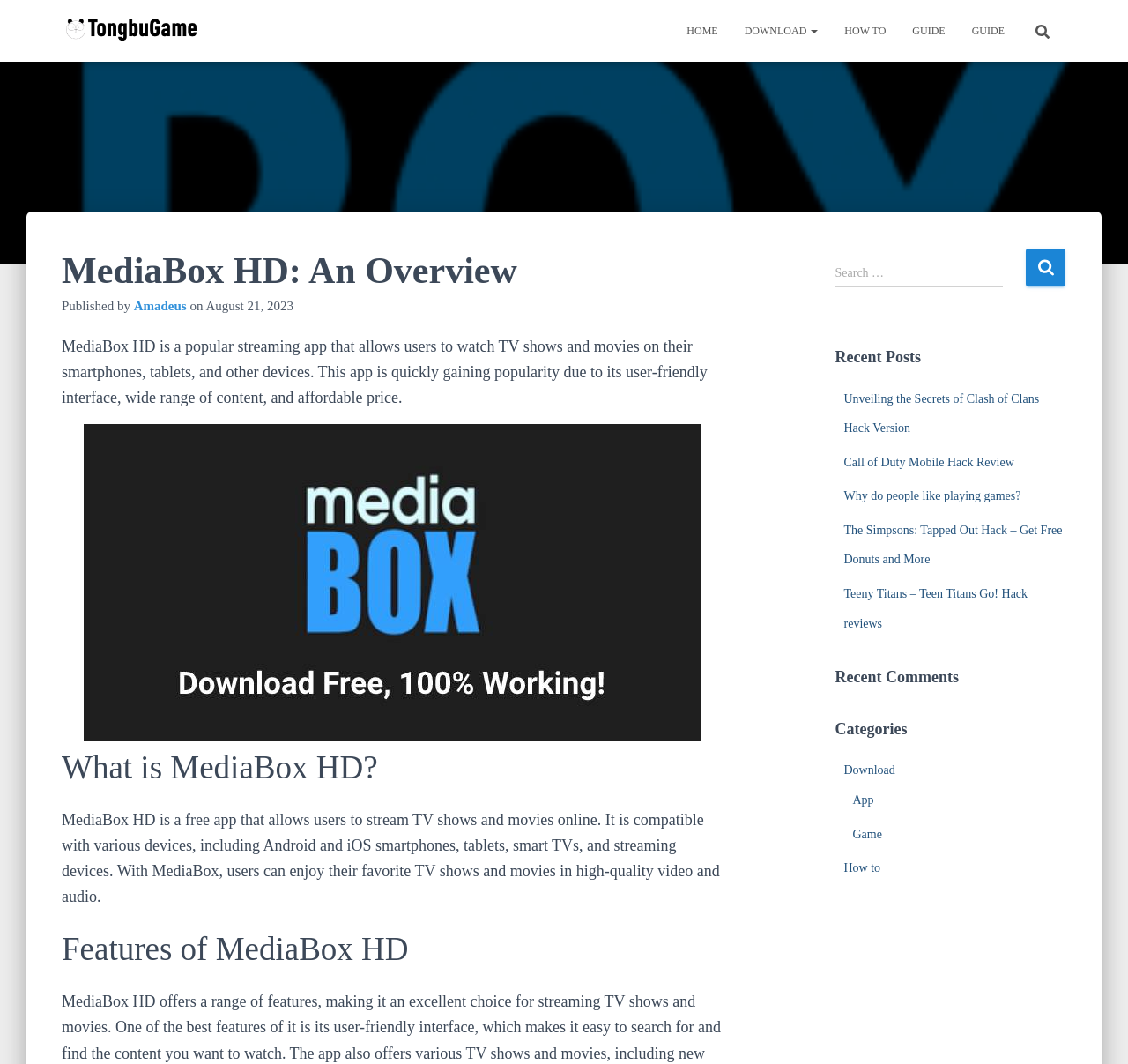Locate the bounding box coordinates of the element you need to click to accomplish the task described by this instruction: "Learn how to use MediaBox HD".

[0.737, 0.008, 0.797, 0.05]